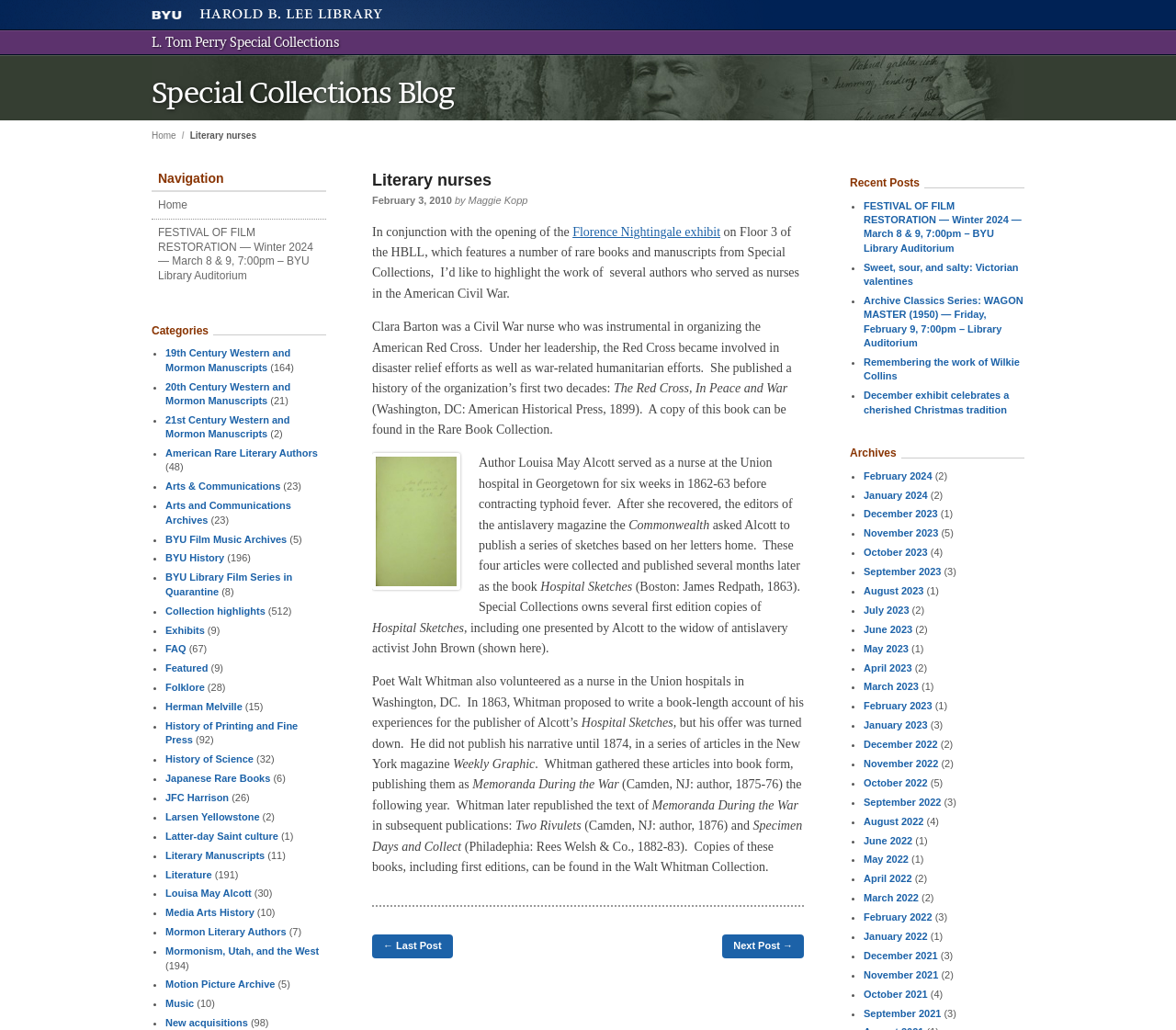Please mark the bounding box coordinates of the area that should be clicked to carry out the instruction: "Browse the 'Literary Manuscripts' collection".

[0.141, 0.825, 0.225, 0.836]